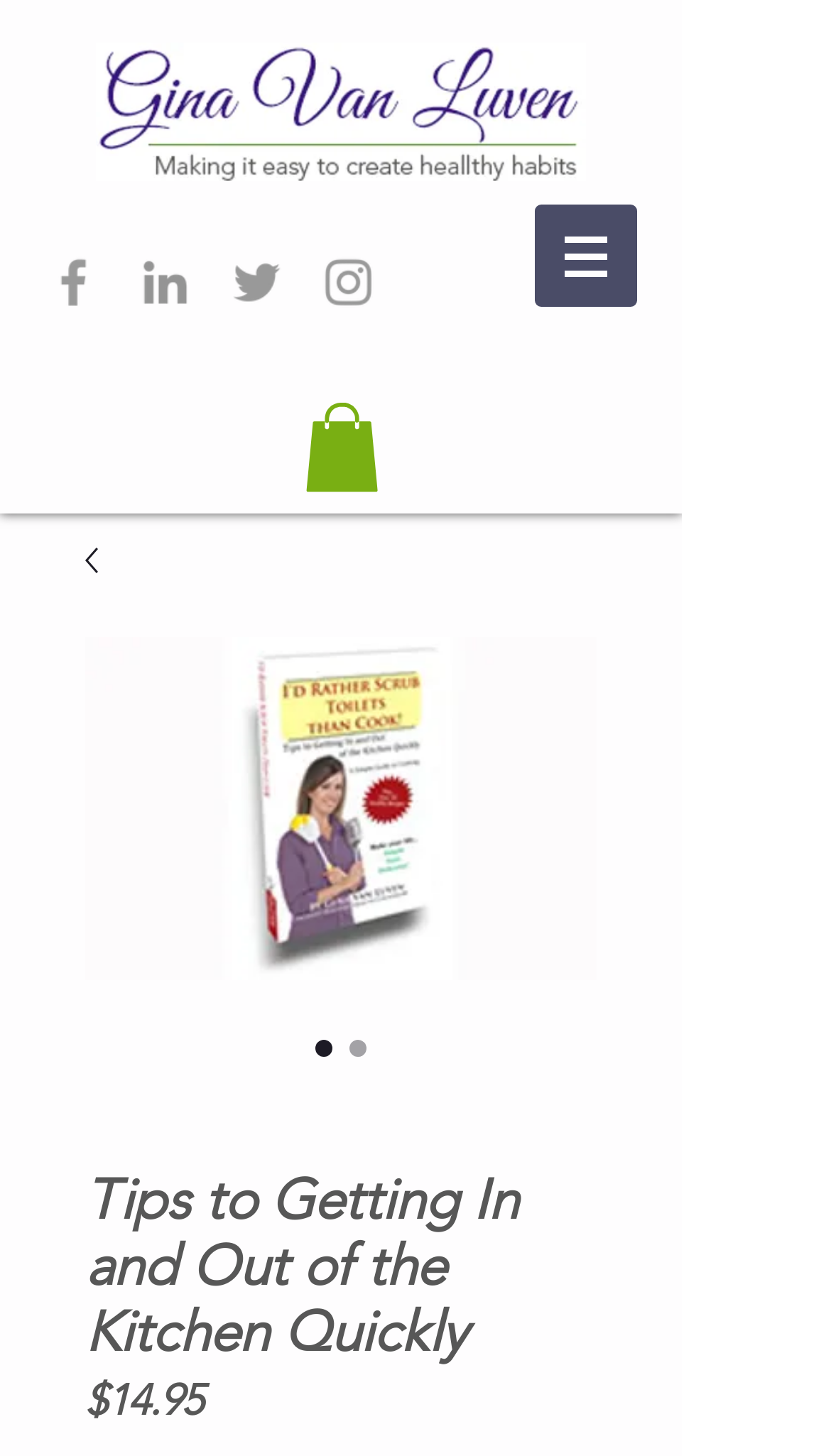What is the price of the item?
Using the visual information, respond with a single word or phrase.

$14.95